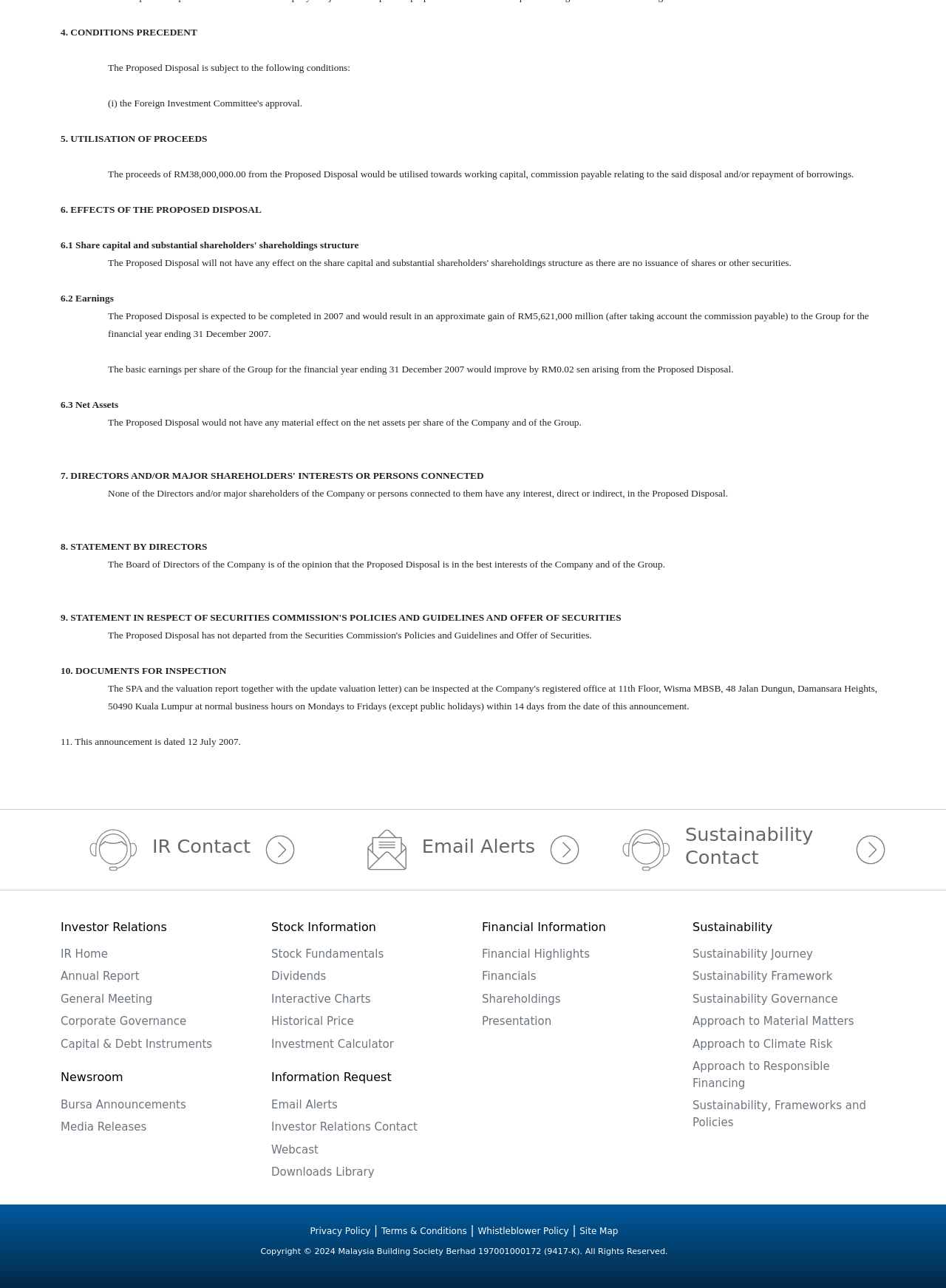Using the webpage screenshot, find the UI element described by Privacy Policy. Provide the bounding box coordinates in the format (top-left x, top-left y, bottom-right x, bottom-right y), ensuring all values are floating point numbers between 0 and 1.

[0.328, 0.952, 0.392, 0.96]